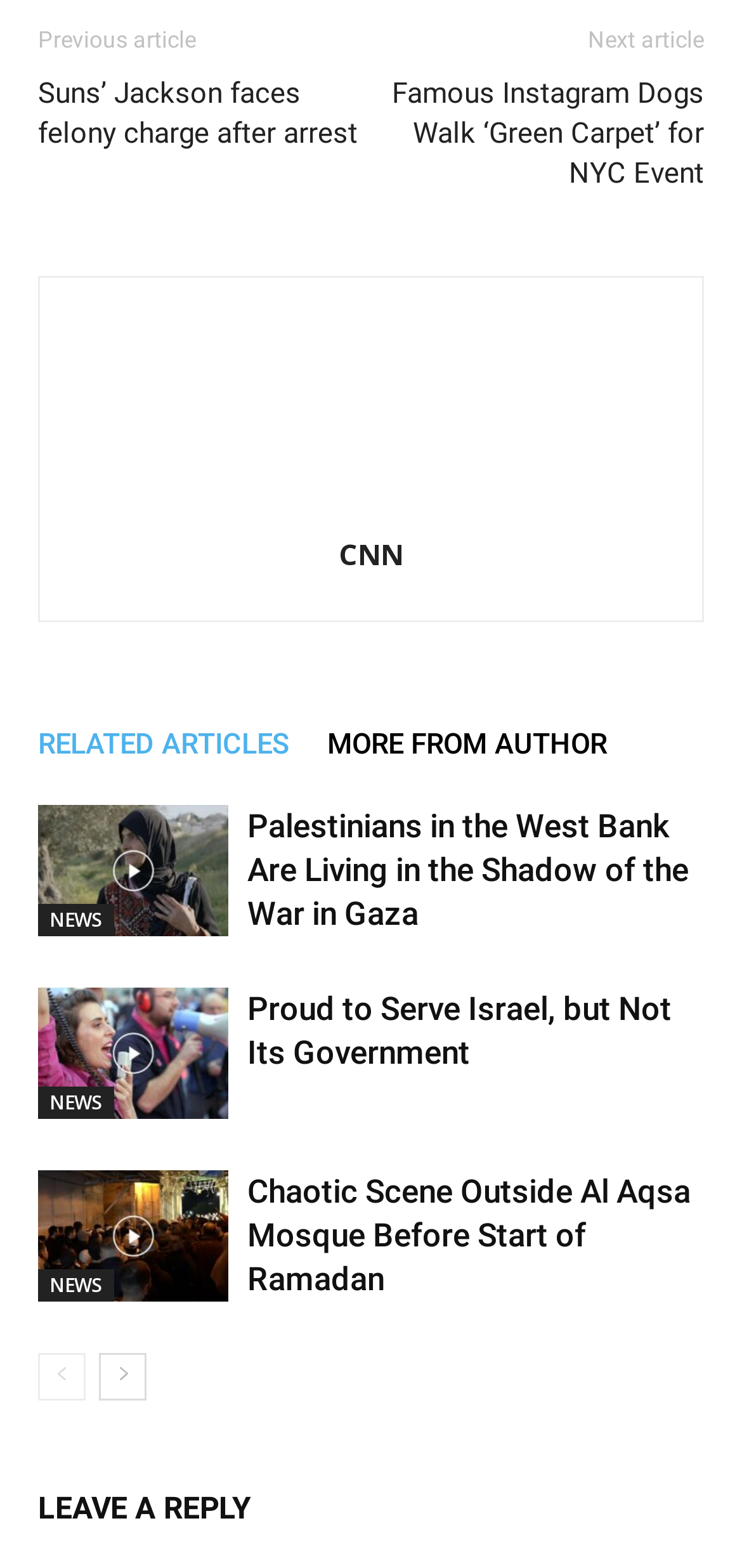Locate the bounding box of the UI element with the following description: "Post not marked as liked".

None